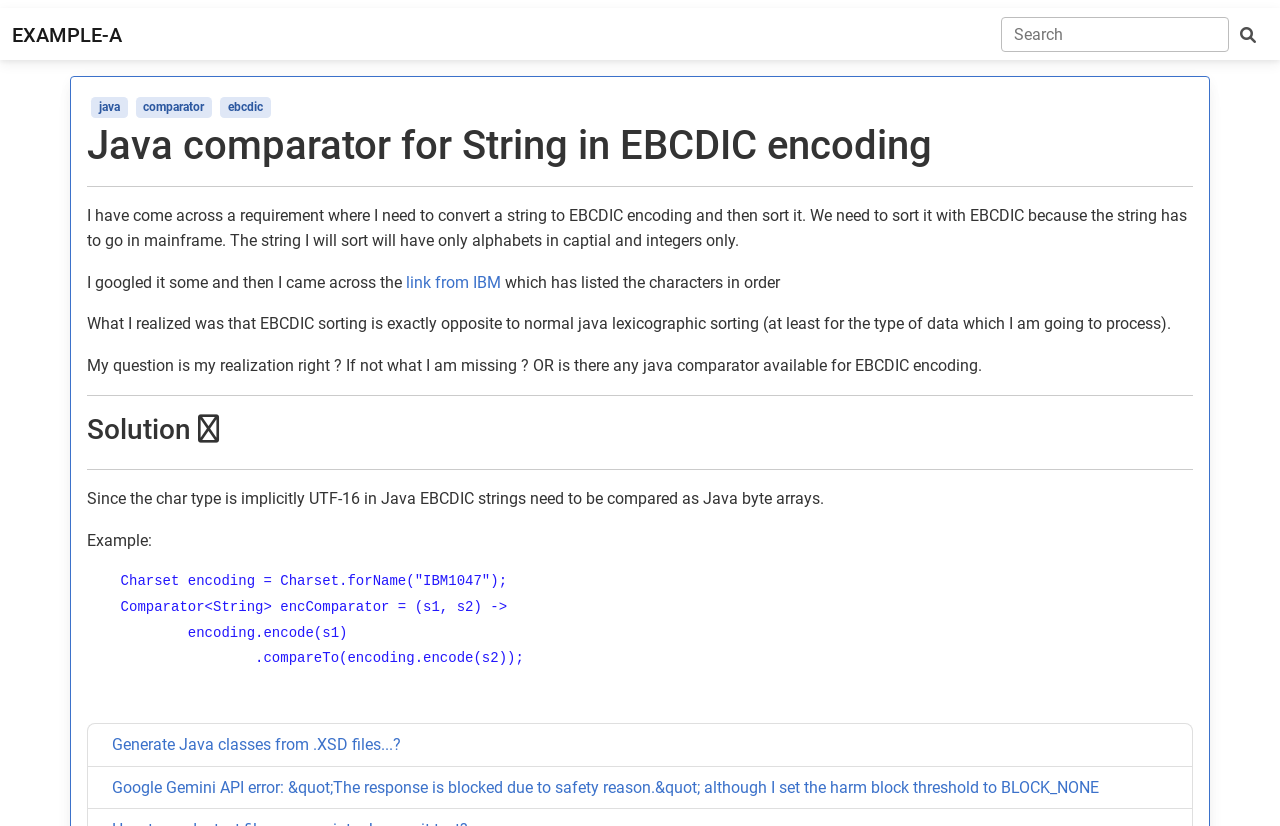Use a single word or phrase to answer the question: 
How can EBCDIC strings be compared in Java?

As byte arrays